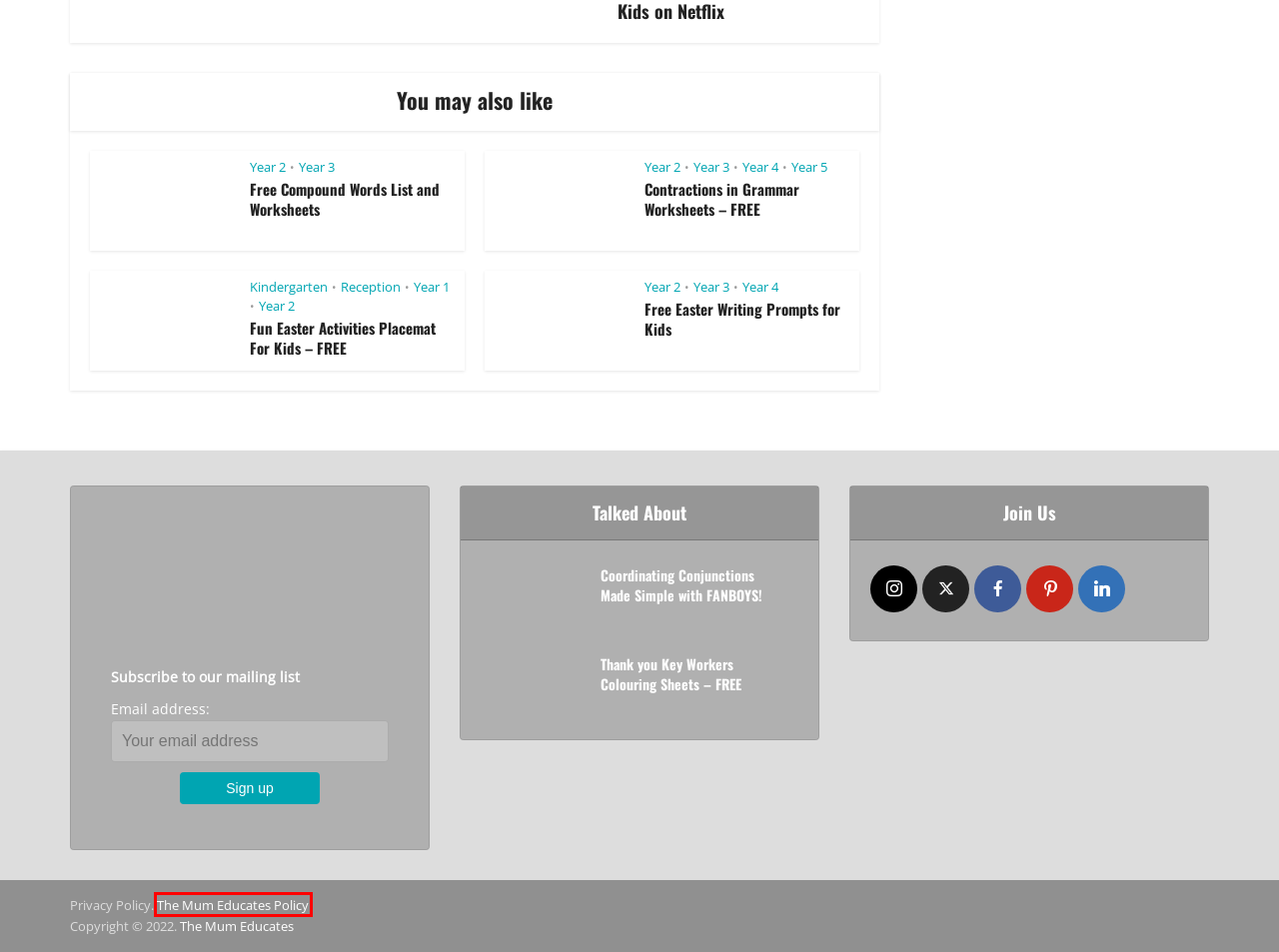Inspect the screenshot of a webpage with a red rectangle bounding box. Identify the webpage description that best corresponds to the new webpage after clicking the element inside the bounding box. Here are the candidates:
A. Coordinating Conjunctions Made Simple with FANBOYS!
B. Quiz - The Mum Educates
C. General - The Mum Educates
D. Kindergarten - The Mum Educates
E. Free Easter Writing Prompts for Kids - The Mum Educates
F. Privacy Policy - The Mum Educates
G. Thank you Key Workers Colouring Sheets - FREE - The Mum Educates
H. Year 3 Free Worksheets and Resources - The Mum Educates

F